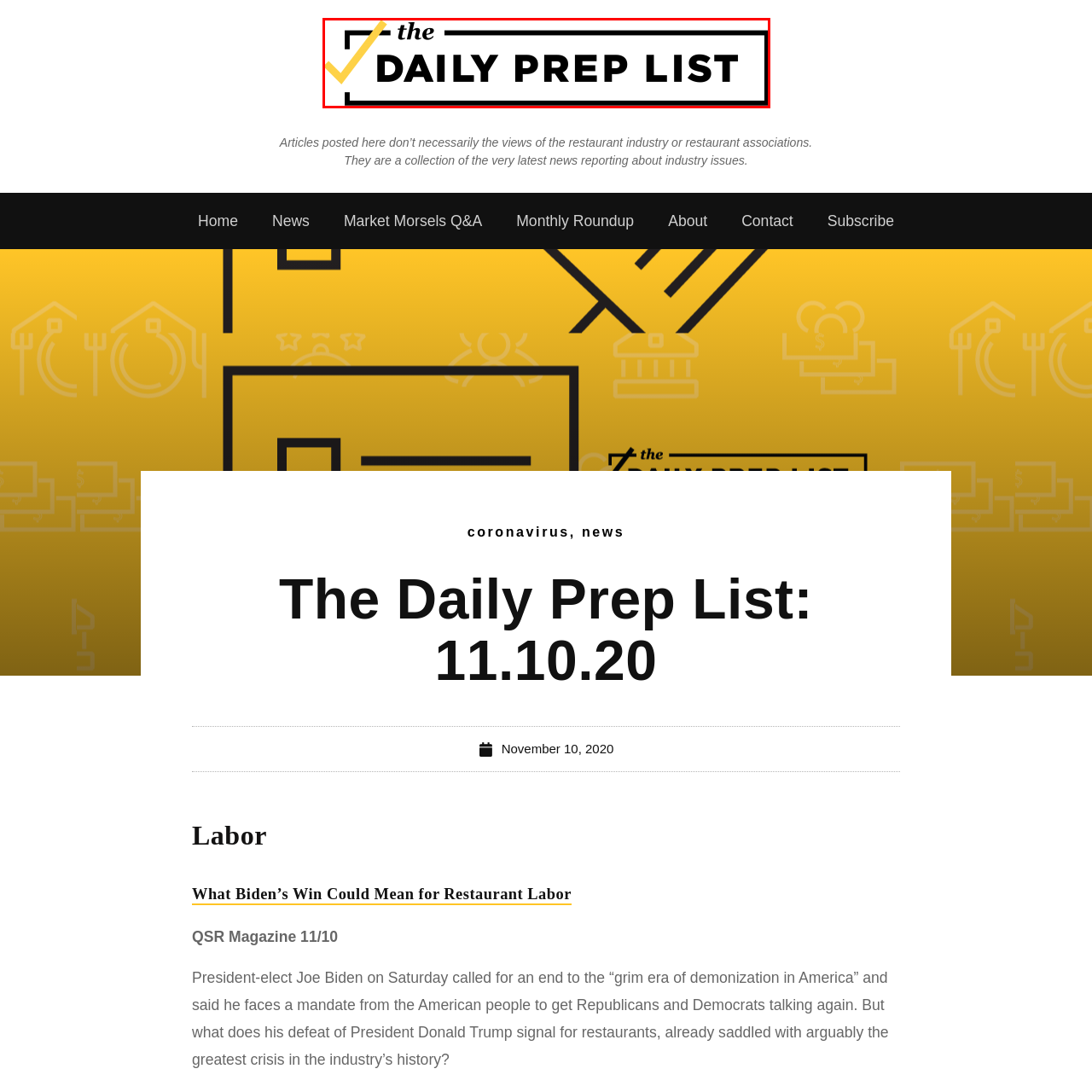What is the overall design style of the logo?
Analyze the image surrounded by the red bounding box and answer the question in detail.

The caption describes the overall design of the logo as clean and professional, conveying an energetic and organized approach to the preparation of daily tasks or updates, which suggests a modern and efficient aesthetic.